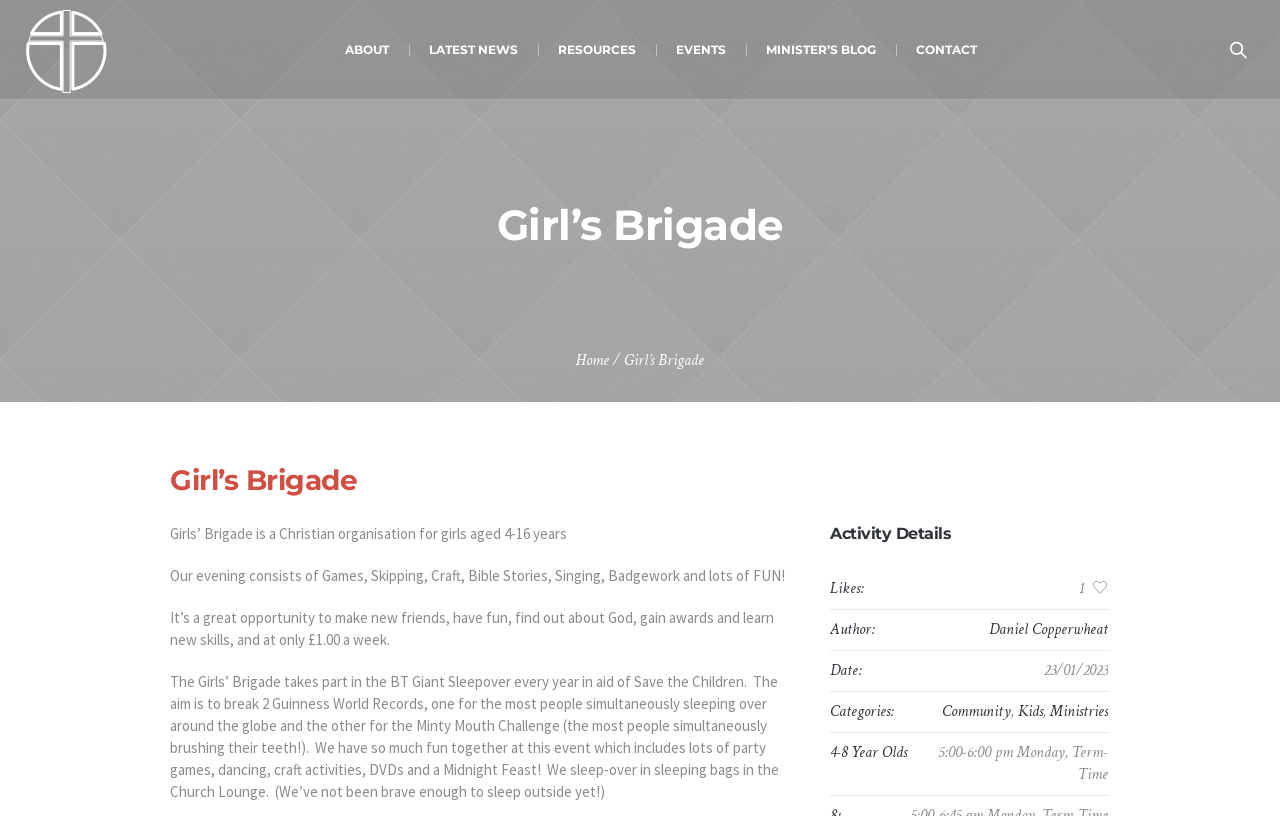Please specify the bounding box coordinates of the region to click in order to perform the following instruction: "Click the ABOUT link".

[0.254, 0.0, 0.32, 0.121]